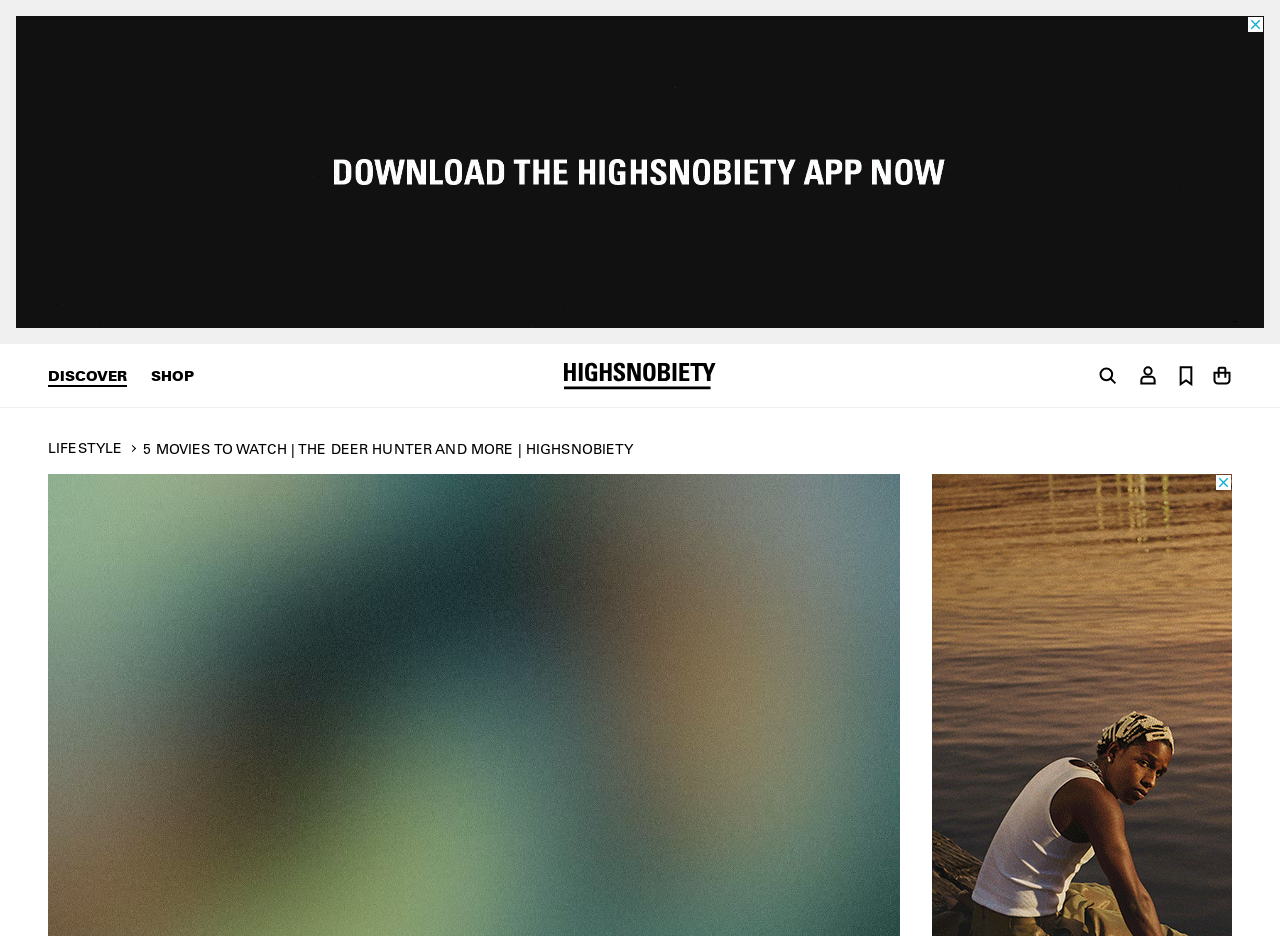Generate an in-depth caption that captures all aspects of the webpage.

The webpage is about 5 movies to watch, including The Deer Hunter and more. At the top left, there is a Highsnobiety logo image. Next to it, there is a link to download the Highsnobiety app, accompanied by a static text "DOWNLOAD THE HIGHSNOBIETY APP NOW". Below this, there is an advertisement iframe.

On the top navigation bar, there are several links, including "DISCOVER", "SHOP", and another Highsnobiety logo link. A search button with a search icon is located at the top right, followed by links to account, bookmark, and shopping cart icons.

The main content of the webpage is headed by a title "5 MOVIES TO WATCH | THE DEER HUNTER AND MORE | HIGHSNOBIETY". There is also a Highsnobiety logo image at the bottom right, accompanied by another static text "DOWNLOAD THE HIGHSNOBIETY APP NOW".